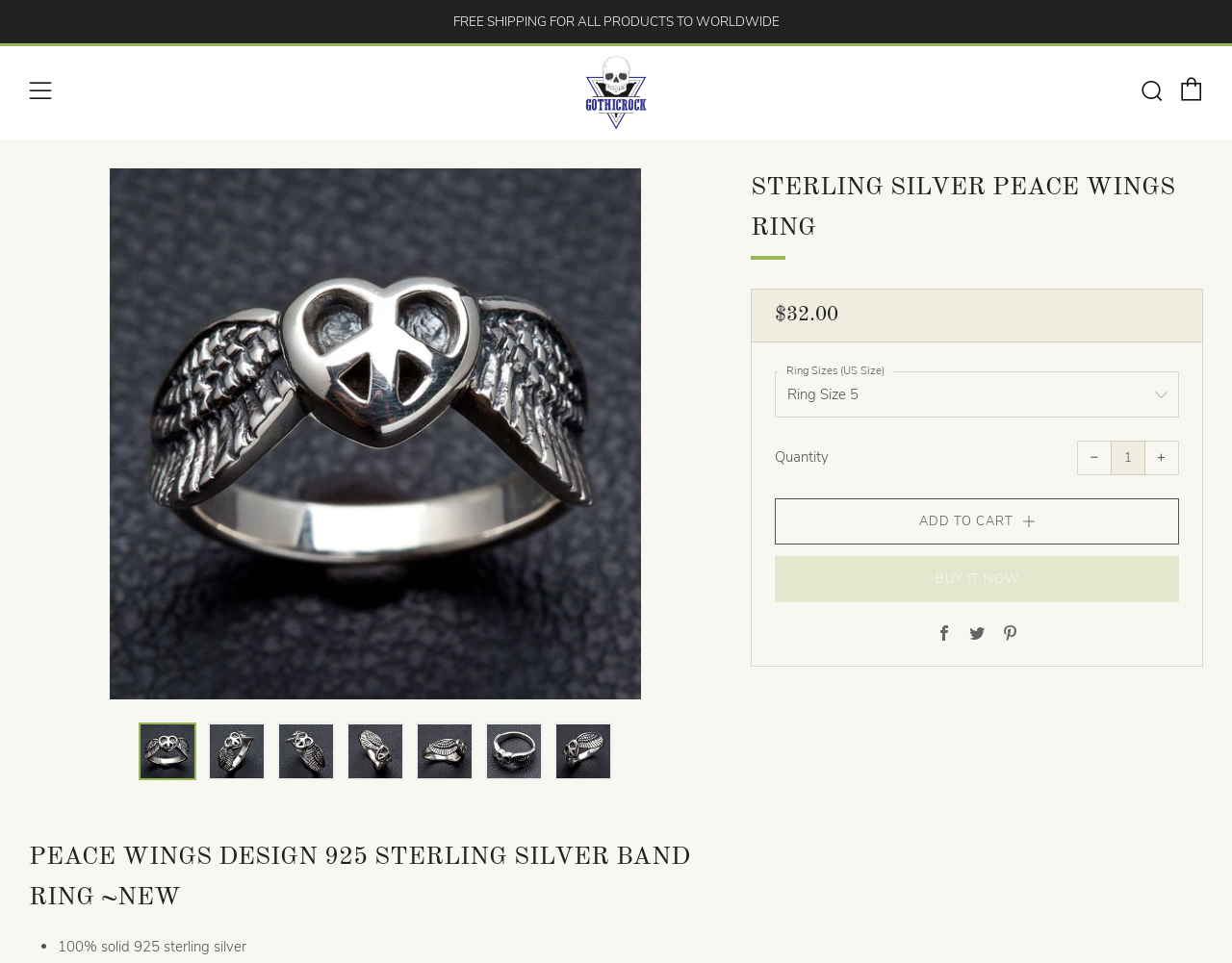Pinpoint the bounding box coordinates of the element to be clicked to execute the instruction: "Increase the item quantity by one".

[0.929, 0.457, 0.957, 0.493]